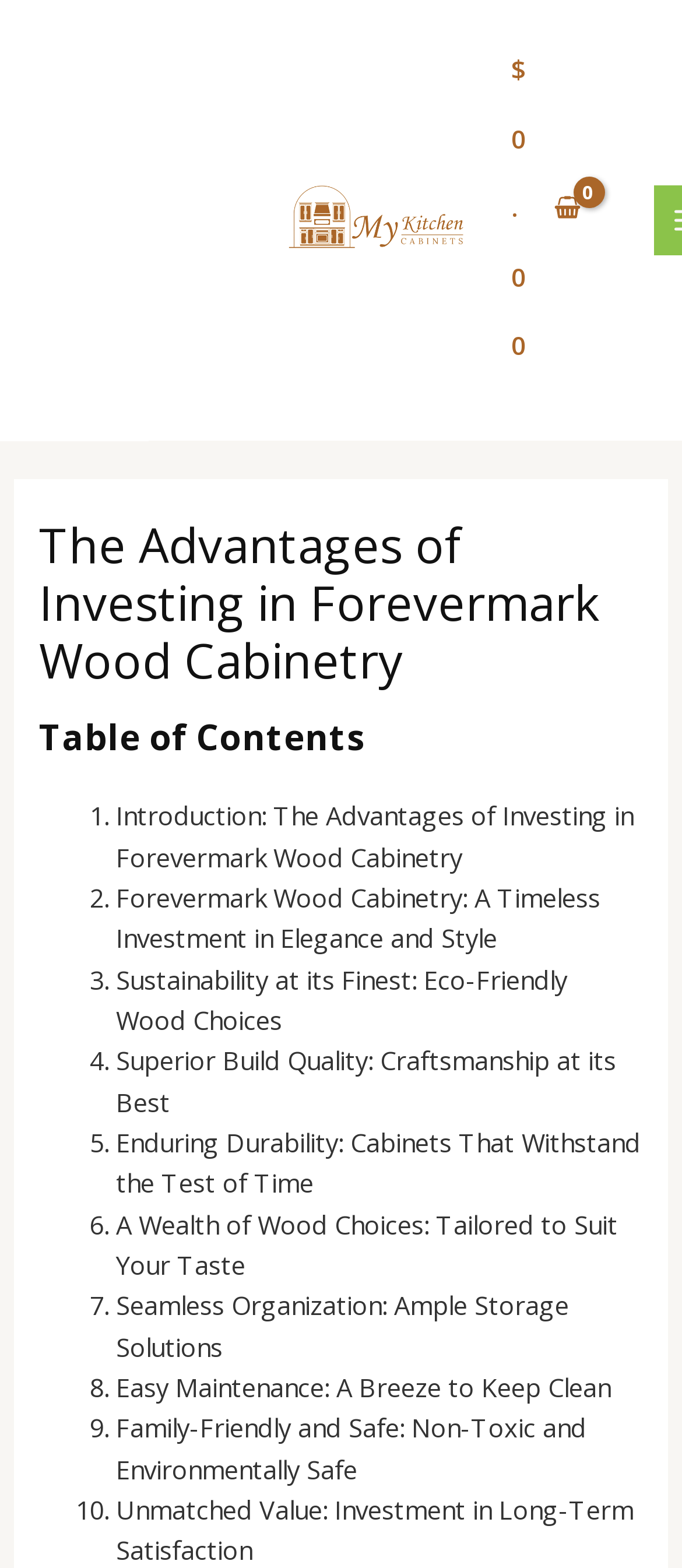What is the first advantage of Forevermark wood cabinetry?
Could you answer the question in a detailed manner, providing as much information as possible?

I looked at the first list marker, which is '1.', and the corresponding static text is 'Introduction: The Advantages of Investing in Forevermark Wood Cabinetry', so the first advantage is an introduction to the benefits of Forevermark wood cabinetry.